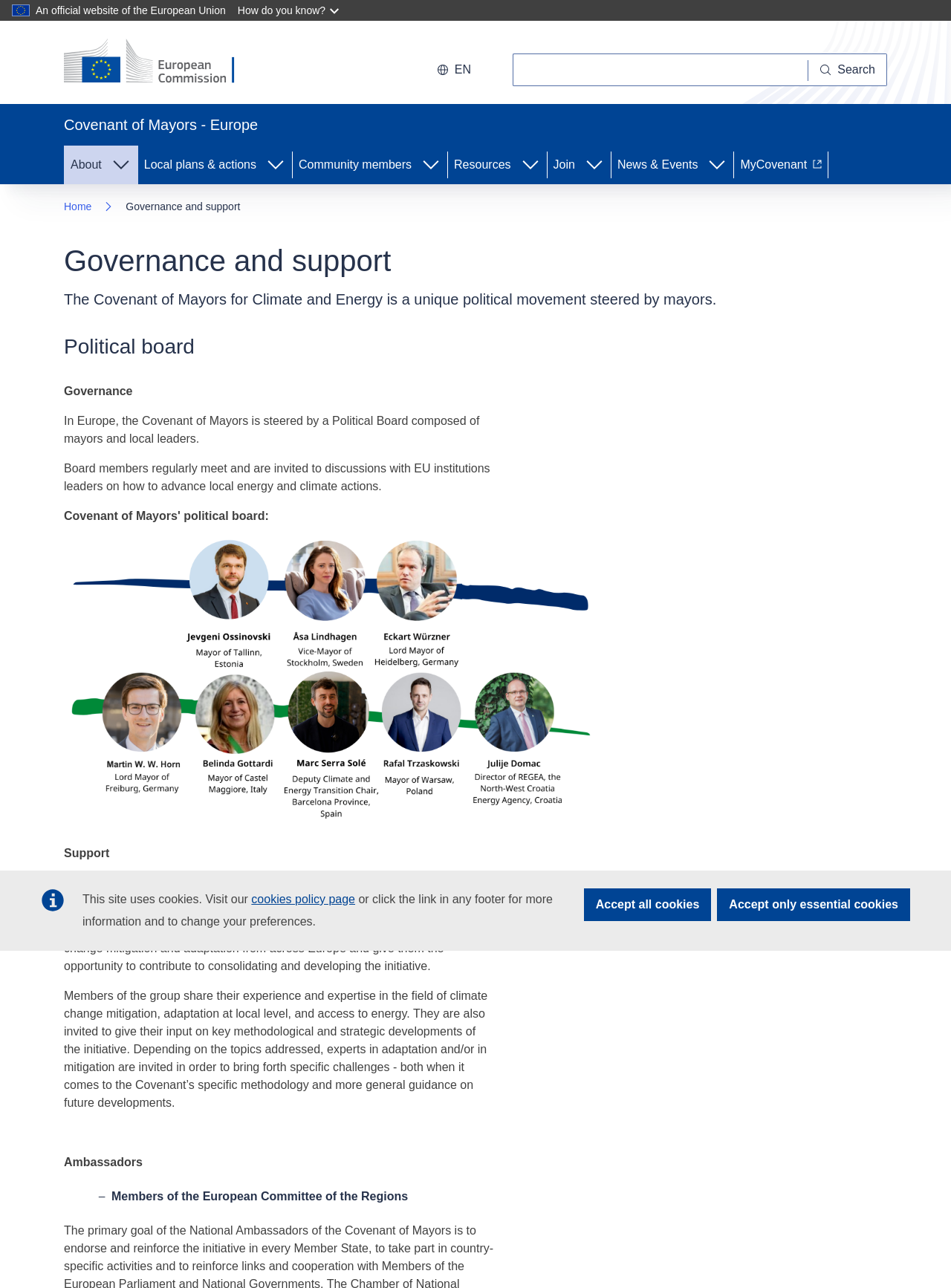Please locate the clickable area by providing the bounding box coordinates to follow this instruction: "Go to Home page".

[0.067, 0.03, 0.269, 0.067]